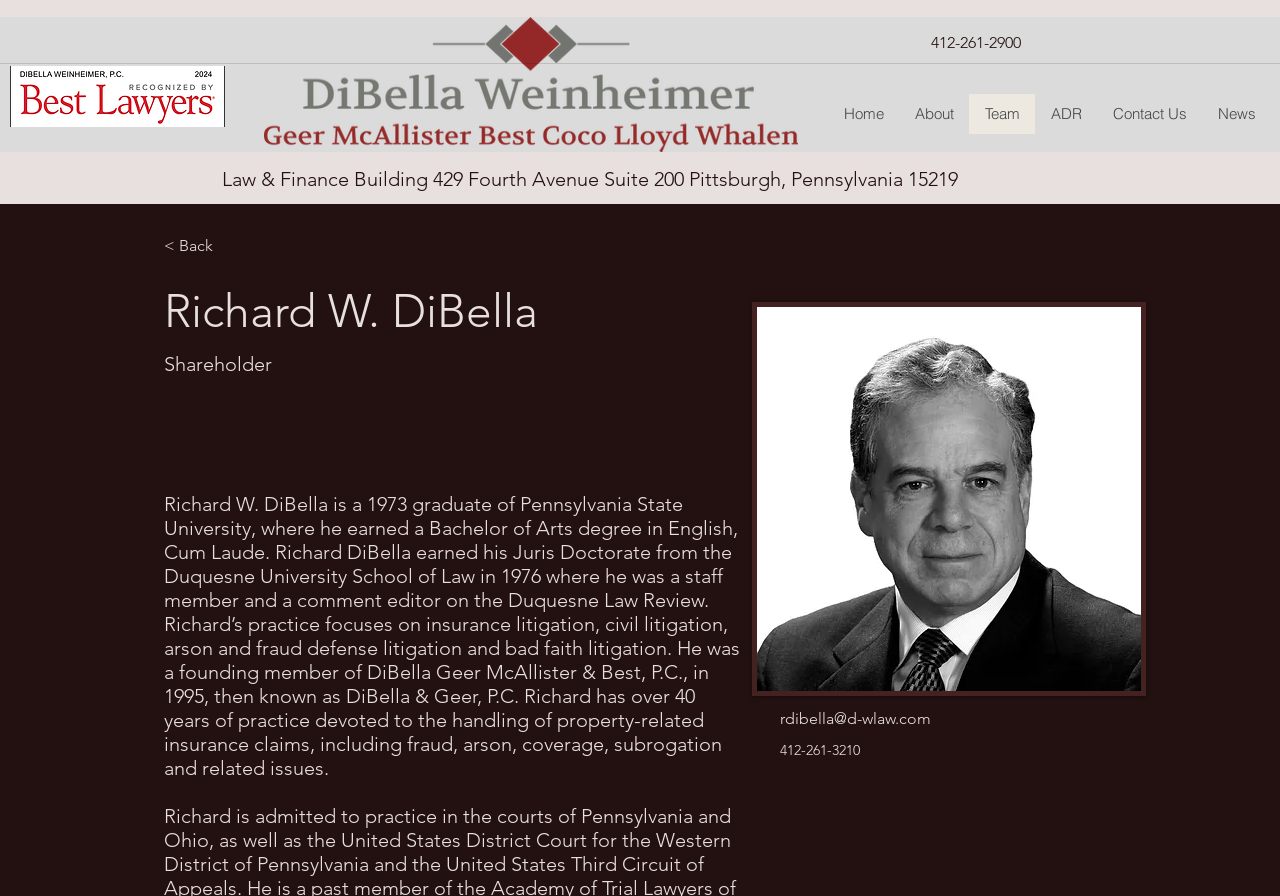Produce an elaborate caption capturing the essence of the webpage.

This webpage is about Richard W. DiBella, a shareholder at DiBella Weinheimer. At the top left, there is a small firm logo, and next to it, a larger logo of the company. Below the larger logo, there is a link to go back, followed by a heading with Richard W. DiBella's name. Underneath the heading, his title "Shareholder" is displayed. 

A brief biography of Richard W. DiBella is provided, which describes his education, work experience, and areas of practice. To the right of the biography, there is a photo of him. Below the photo, his contact information, including email and phone number, is listed.

At the top right, there is a phone number, likely the office phone number. Above the biography, there is a navigation menu with links to "Home", "About", "Team", "ADR", "Contact Us", and "News". 

At the bottom left, the address of the Law & Finance Building, where the office is located, is provided.